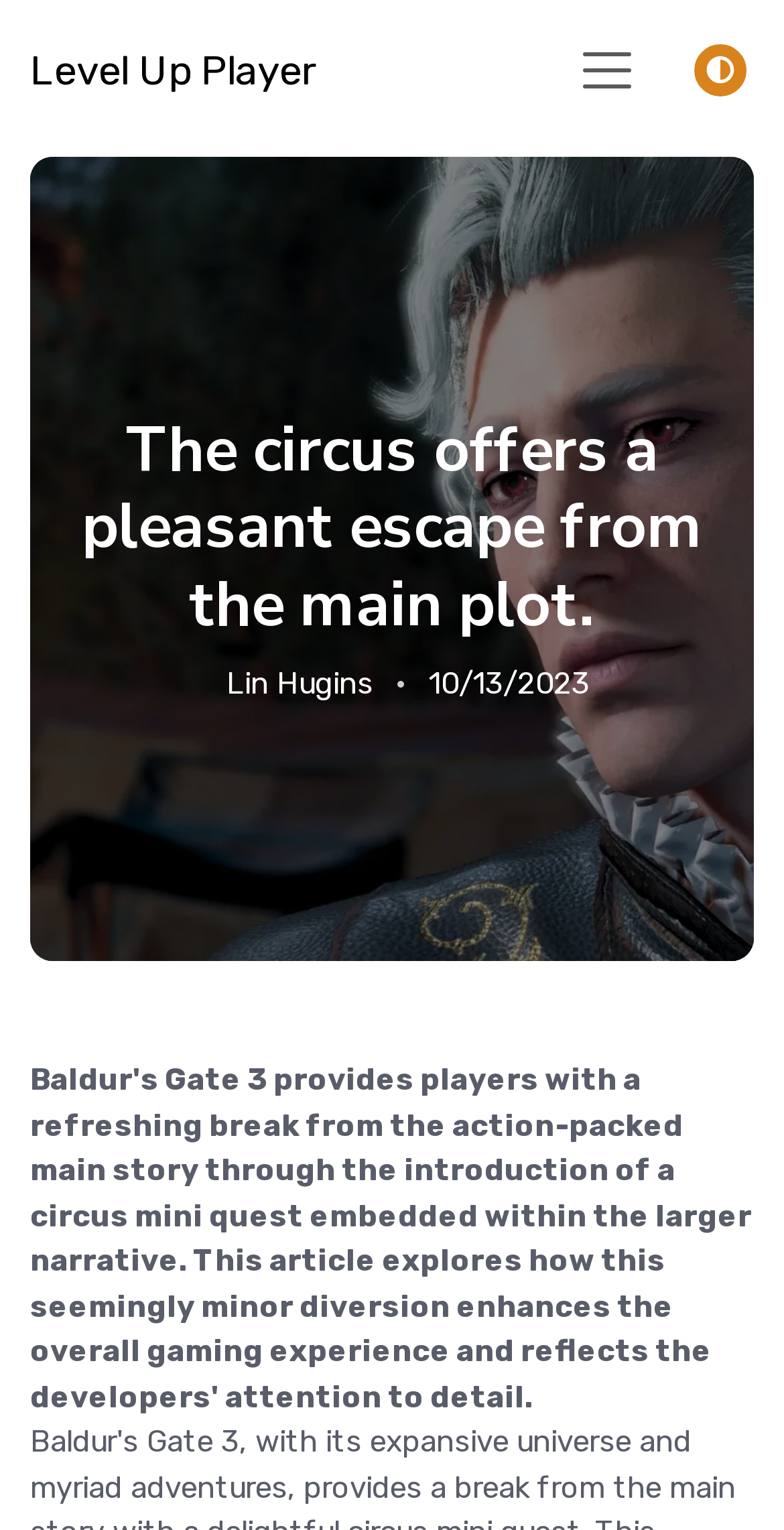What is the name of the section?
Please utilize the information in the image to give a detailed response to the question.

The name of the section can be found in the link element 'Level Up Player' which is a direct child of the root element. This section is likely a category or section of the website related to leveling up players.